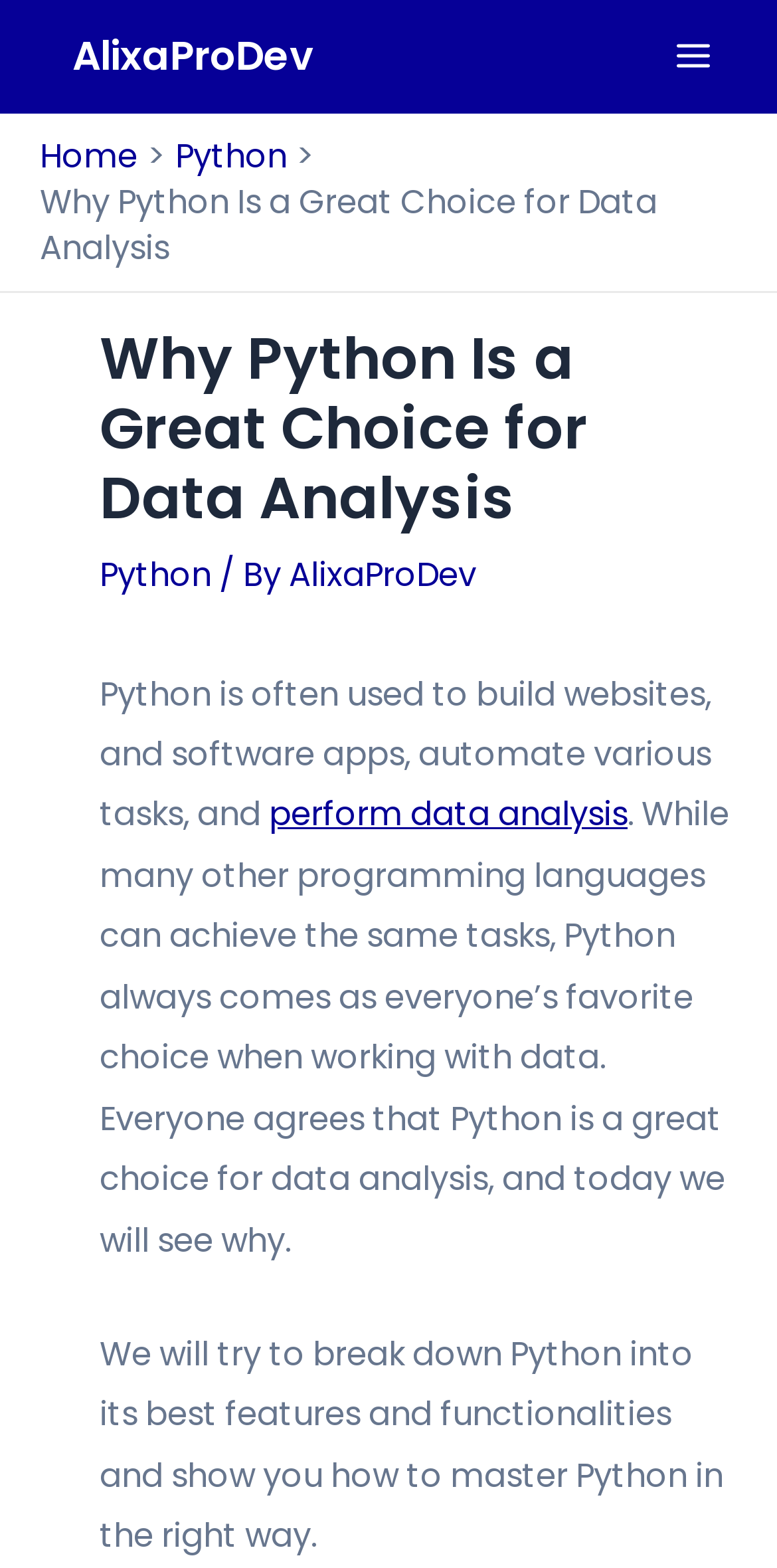Identify the bounding box coordinates of the clickable region to carry out the given instruction: "read about why python is a great choice for data analysis".

[0.128, 0.206, 0.949, 0.339]